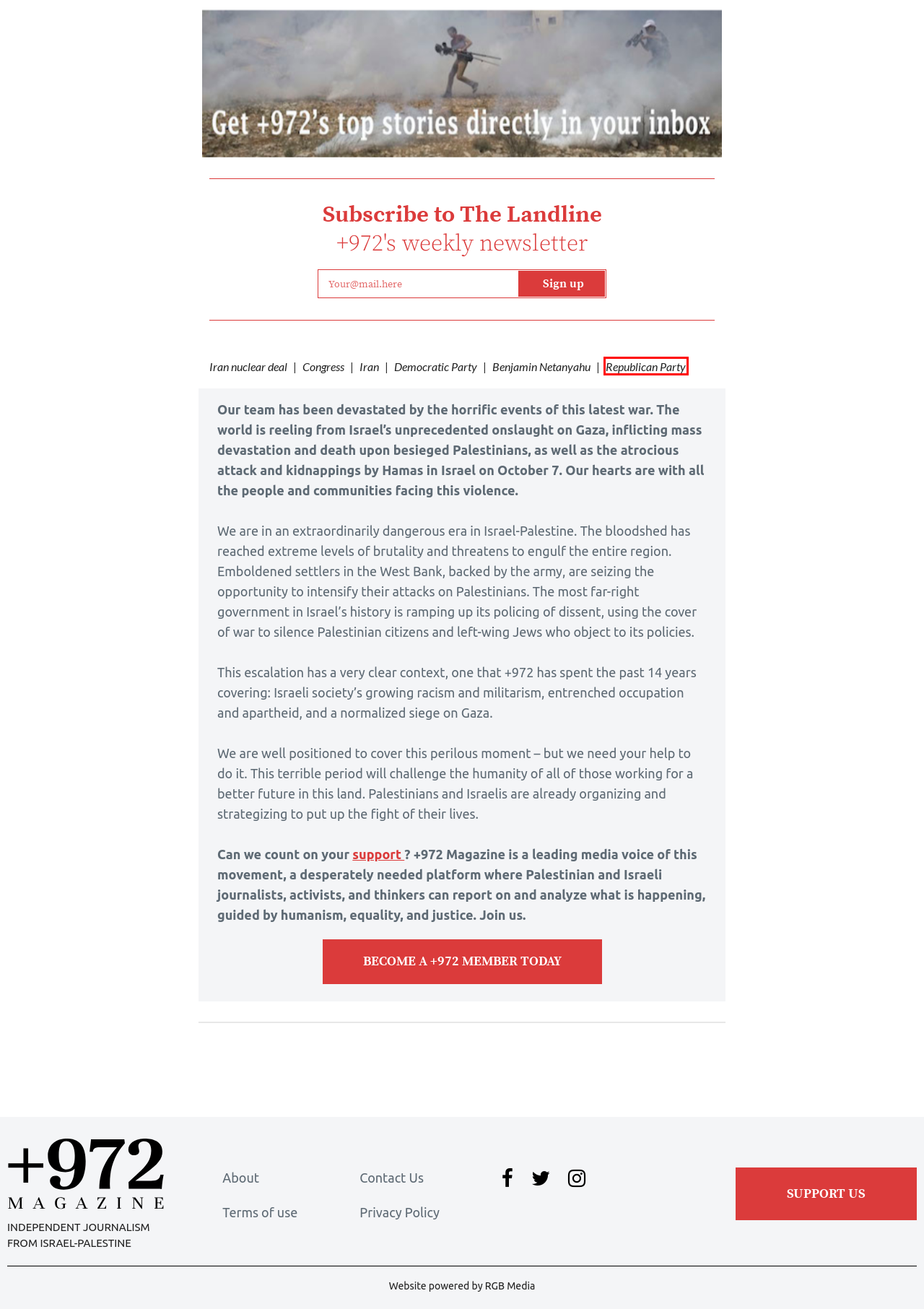Take a look at the provided webpage screenshot featuring a red bounding box around an element. Select the most appropriate webpage description for the page that loads after clicking on the element inside the red bounding box. Here are the candidates:
A. Benjamin Netanyahu Archives - +972 Magazine
B. Privacy policy - +972 Magazine
C. Democratic Party Archives - +972 Magazine
D. Congress Archives - +972 Magazine
E. Iran Archives - +972 Magazine
F. Terms of Use - +972 Magazine
G. Republican Party Archives - +972 Magazine
H. Iran nuclear deal Archives - +972 Magazine

G